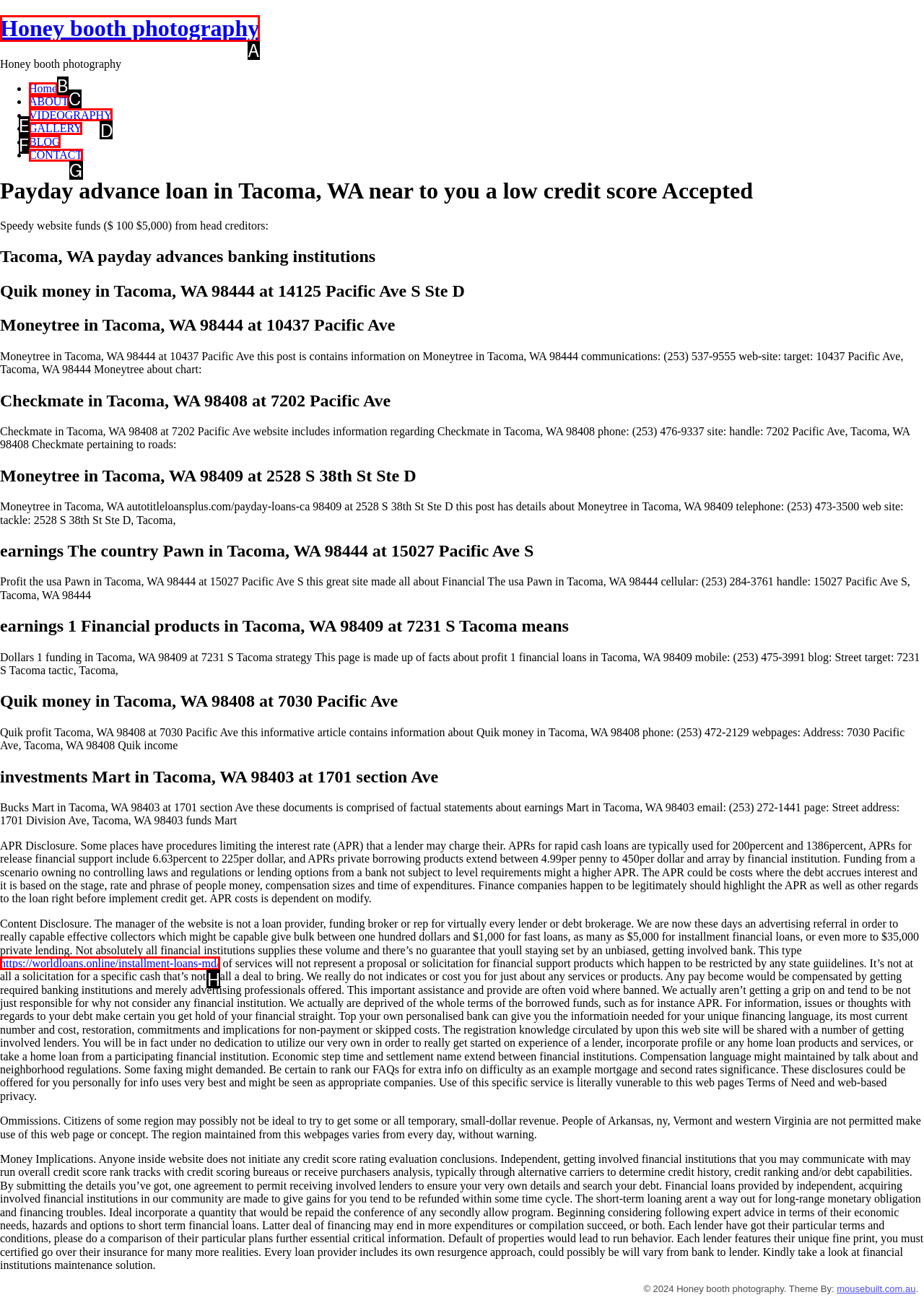Determine which HTML element to click for this task: Click on https://worldloans.online/installment-loans-md/ Provide the letter of the selected choice.

H